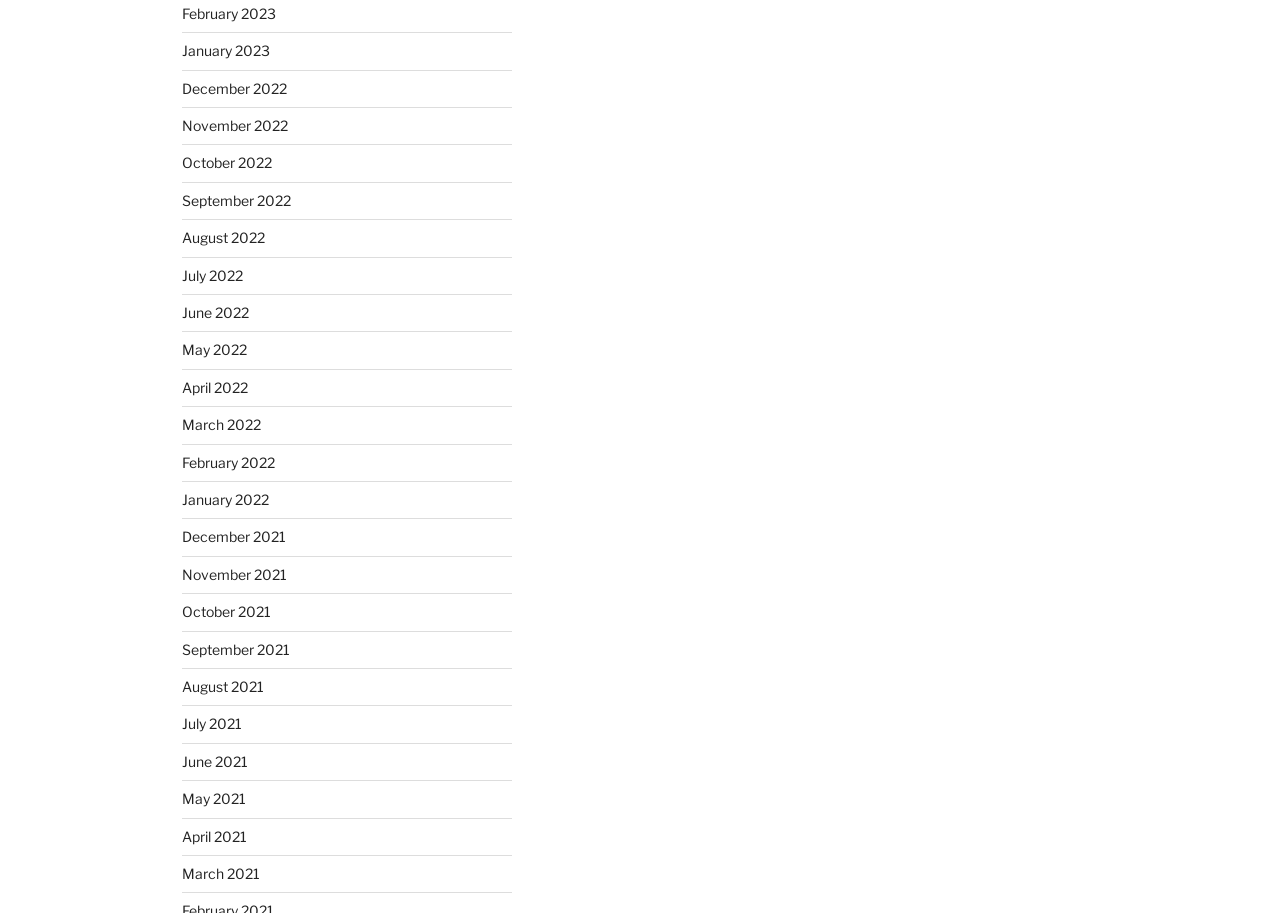Using the webpage screenshot and the element description January 2022, determine the bounding box coordinates. Specify the coordinates in the format (top-left x, top-left y, bottom-right x, bottom-right y) with values ranging from 0 to 1.

[0.142, 0.538, 0.21, 0.556]